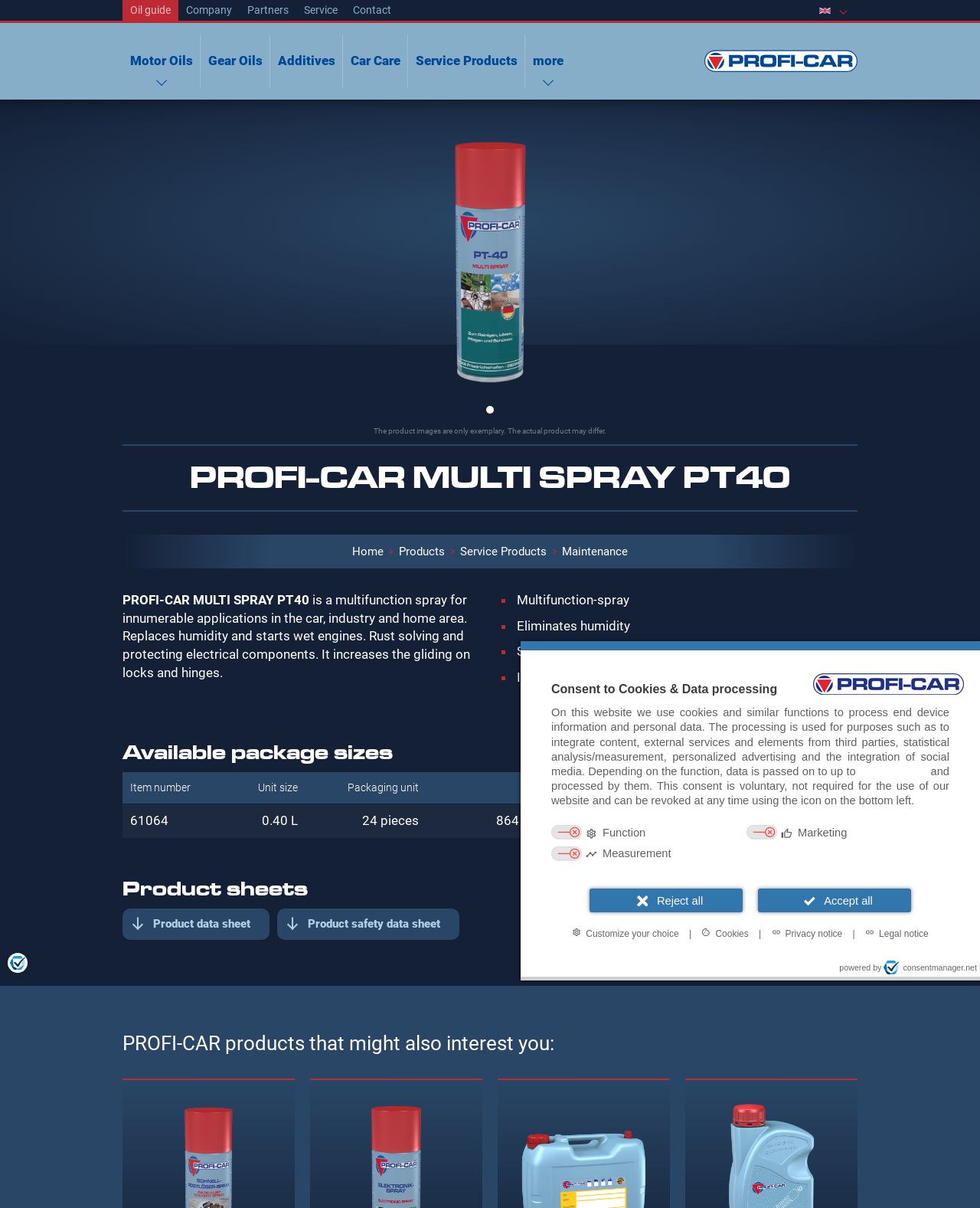Provide the bounding box coordinates of the UI element this sentence describes: "Partners".

[0.245, 0.0, 0.302, 0.017]